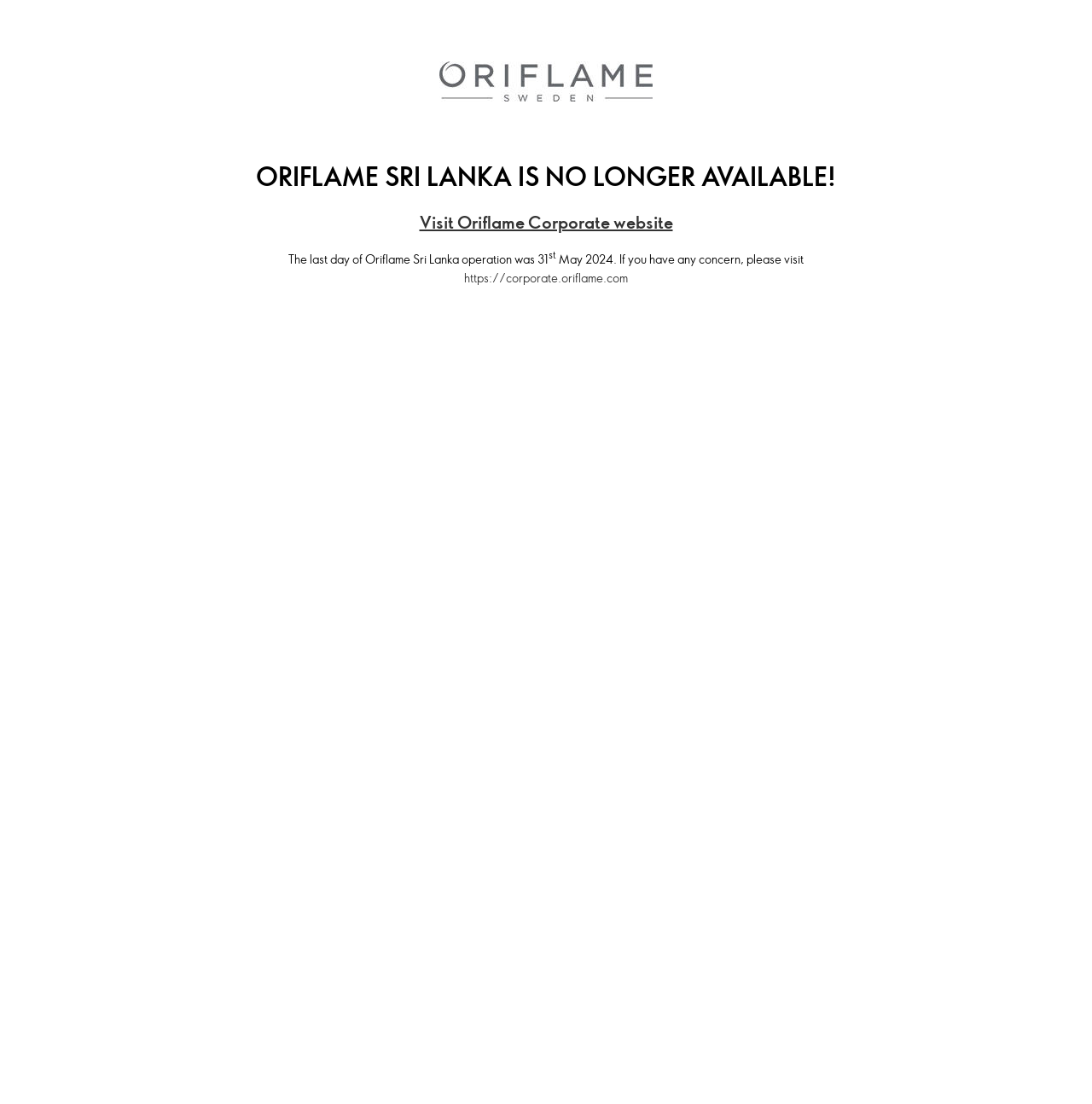Use a single word or phrase to answer the following:
What is the relationship between Oriflame Sri Lanka and Oriflame Corporate?

Oriflame Sri Lanka is no longer available, redirect to Oriflame Corporate